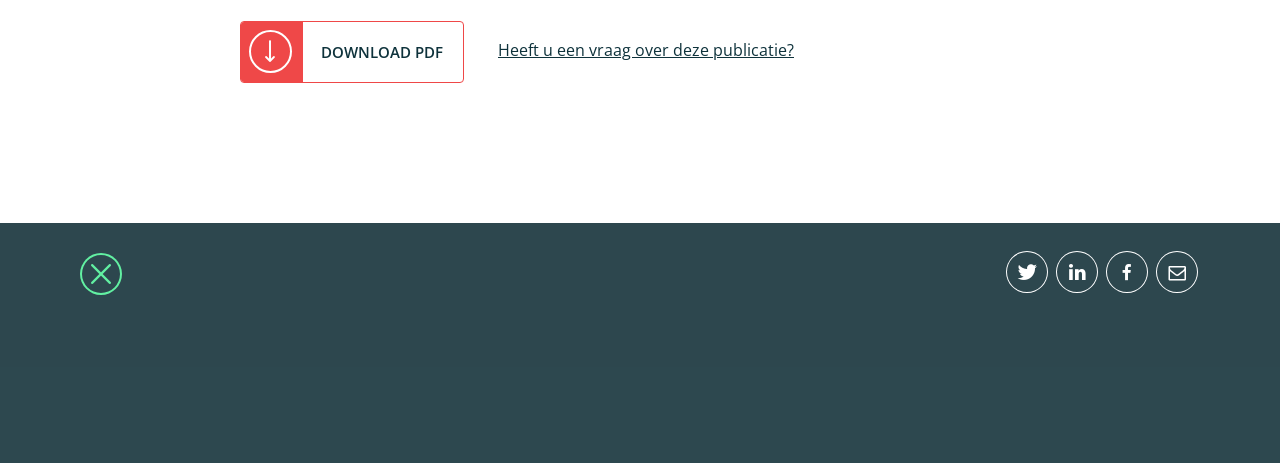Please answer the following question using a single word or phrase: What is the purpose of the 'DOWNLOAD PDF' link?

To download a PDF